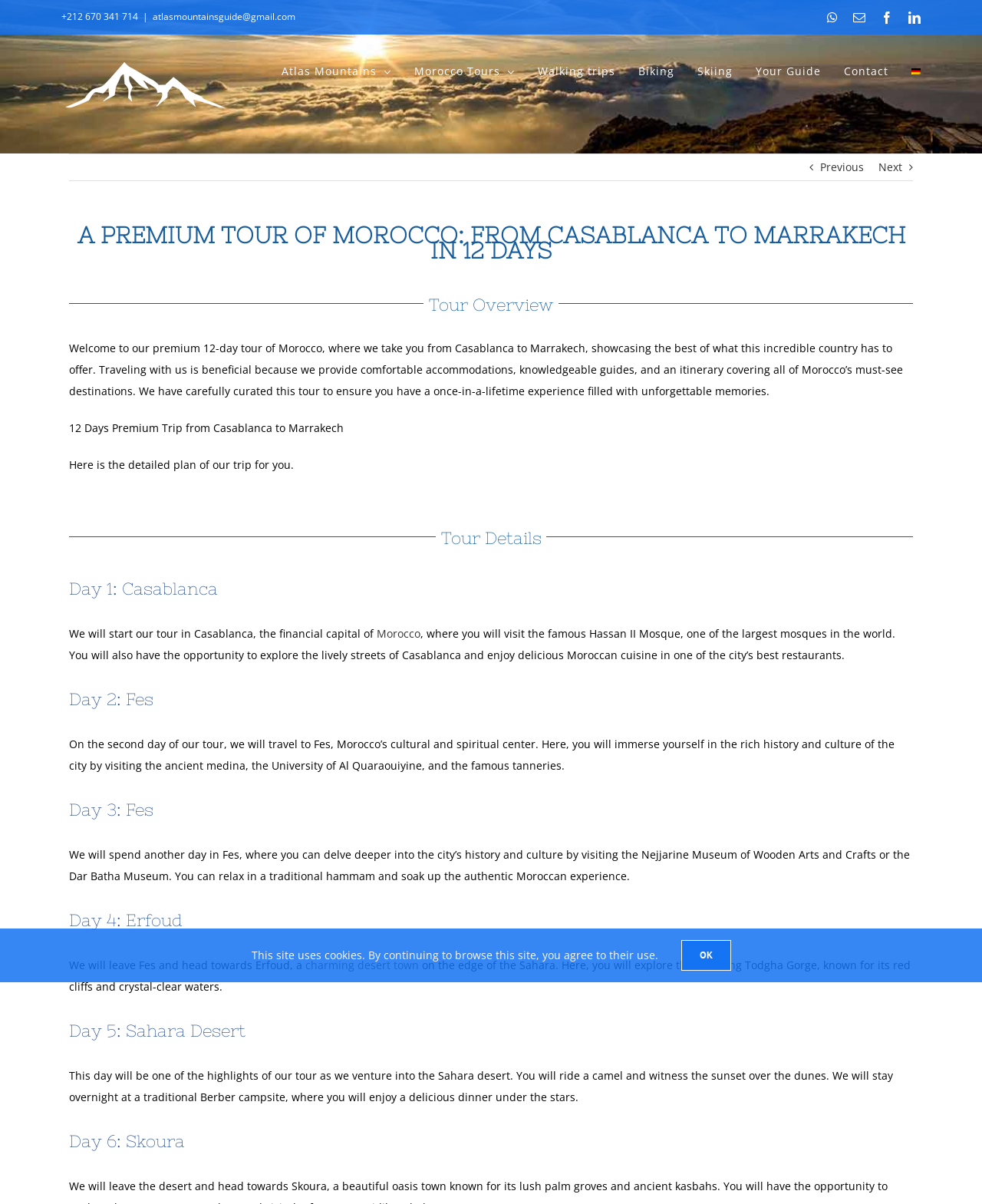What is the name of the city visited on Day 1 of the tour?
Provide a detailed and extensive answer to the question.

I found the city name by reading the heading element that says 'Day 1: Casablanca' and the static text element that describes the activities in Casablanca.